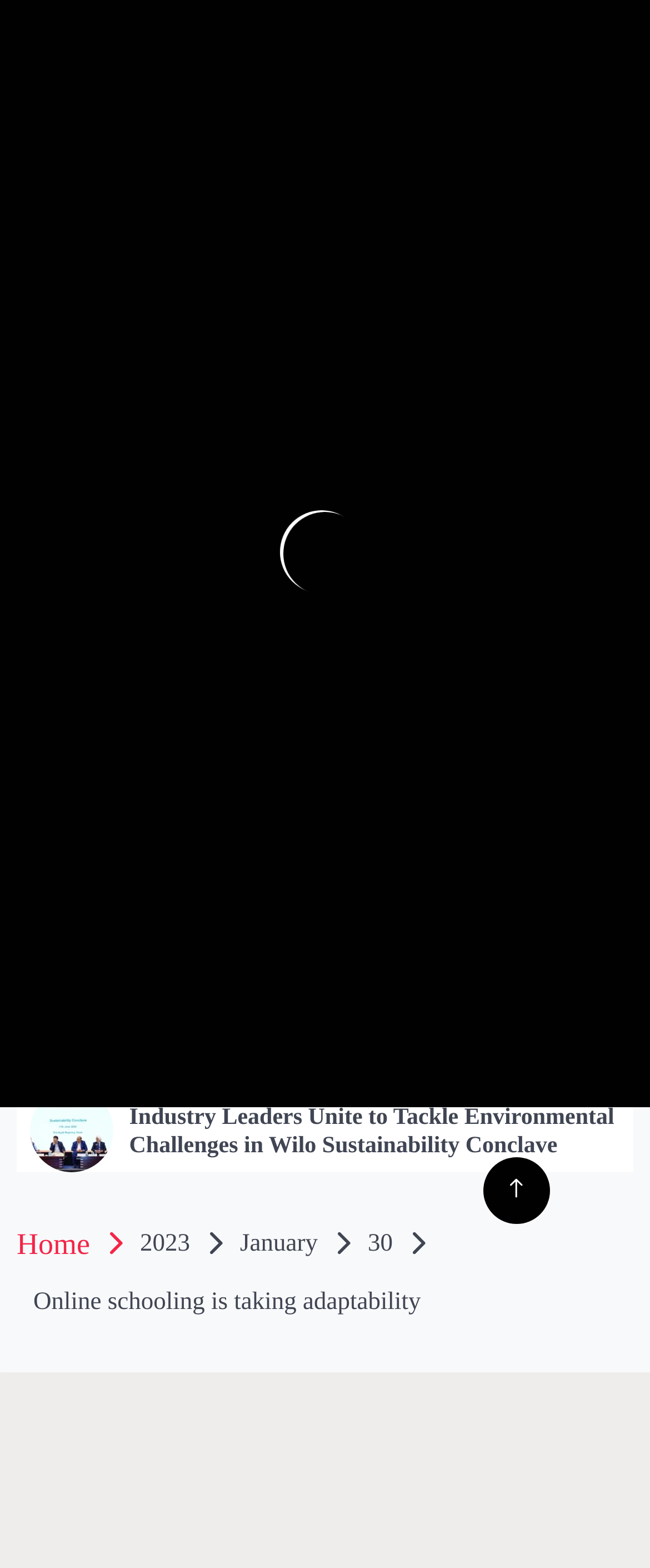Can you give a comprehensive explanation to the question given the content of the image?
What is the title of the first article on the webpage?

I found the first article on the webpage, which has a heading element with the title 'Farmer’s daughter Dr. Pooja Singh receives Global Young Scientist Award for her work on creating tiles from factory ash' and a link element with the same title.